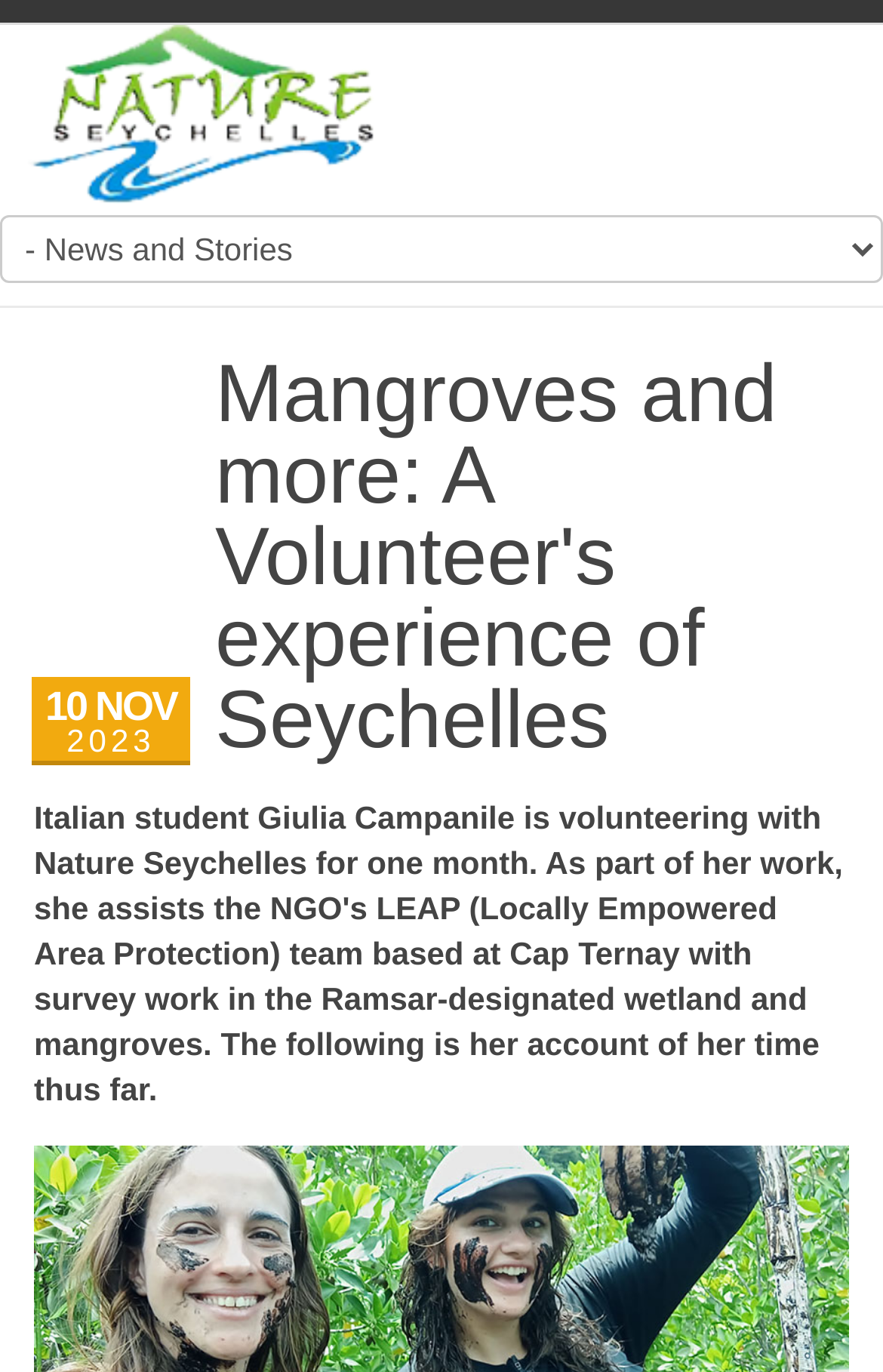From the element description: "parent_node: Home", extract the bounding box coordinates of the UI element. The coordinates should be expressed as four float numbers between 0 and 1, in the order [left, top, right, bottom].

[0.0, 0.018, 0.45, 0.157]